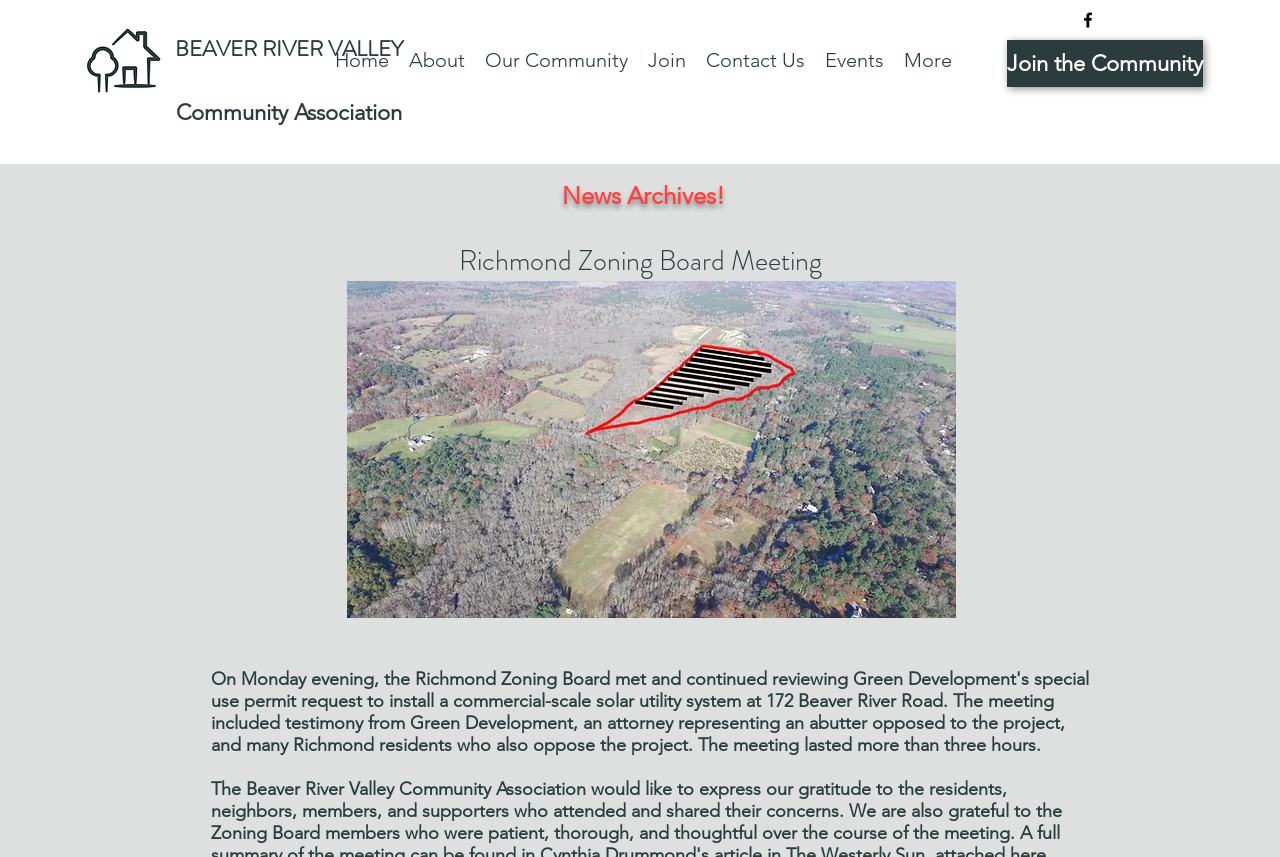Pinpoint the bounding box coordinates of the clickable element to carry out the following instruction: "Check the Richmond Zoning Board Meeting news."

[0.152, 0.283, 0.848, 0.328]